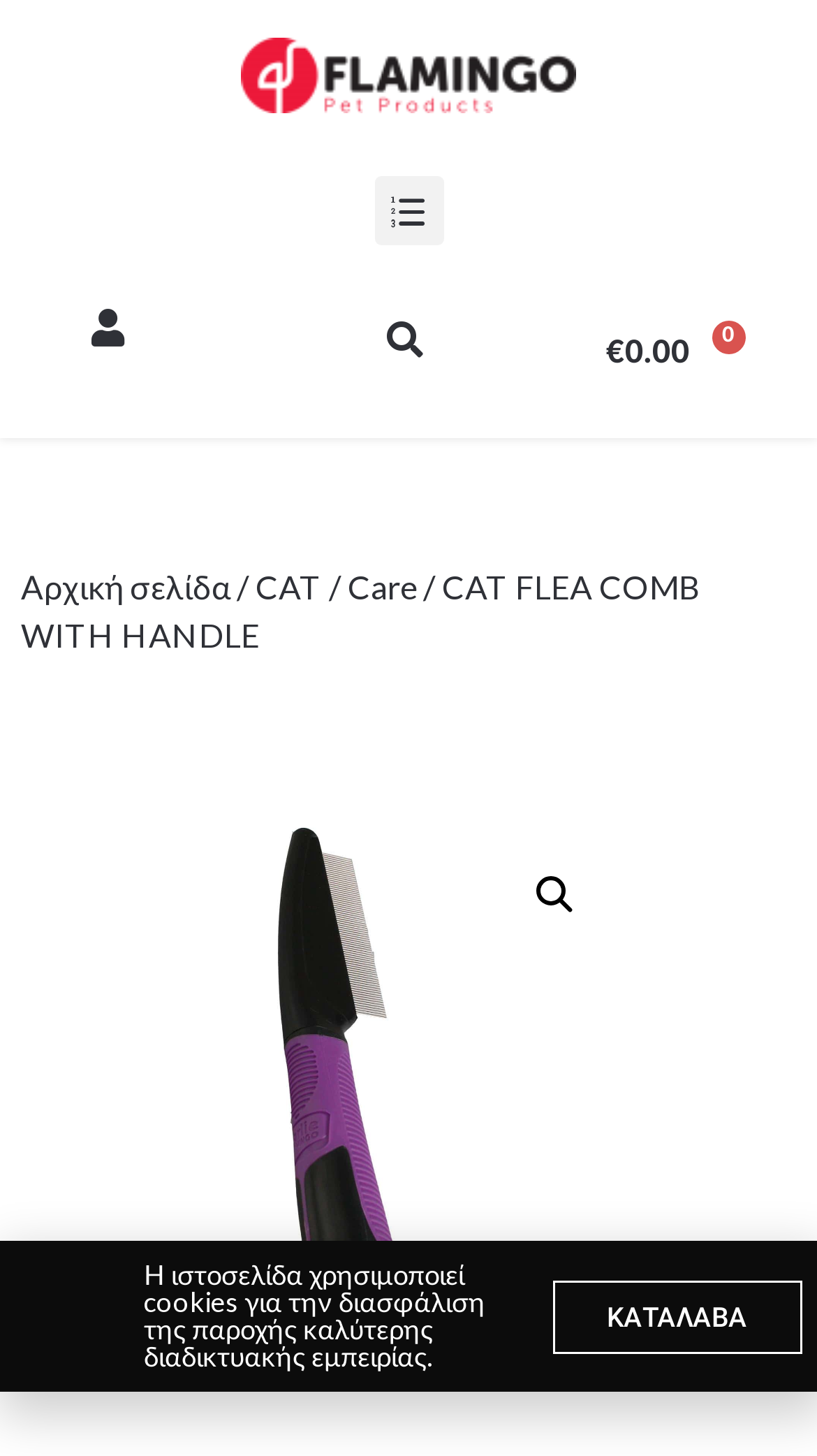Please identify the bounding box coordinates of the clickable region that I should interact with to perform the following instruction: "explore cat care". The coordinates should be expressed as four float numbers between 0 and 1, i.e., [left, top, right, bottom].

[0.426, 0.39, 0.51, 0.416]